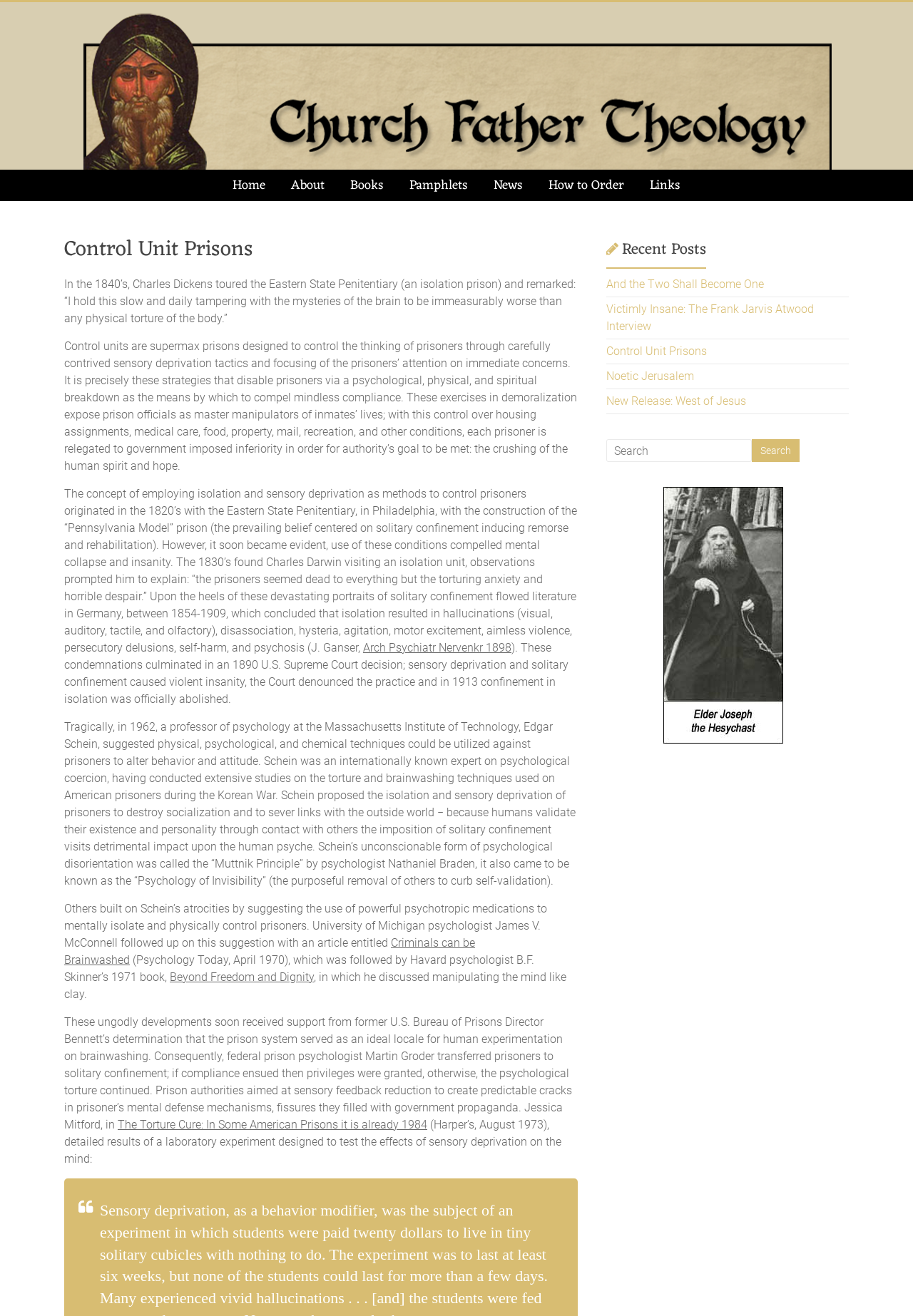What is the name of the psychologist who suggested physical, psychological, and chemical techniques could be utilized against prisoners to alter behavior and attitude?
Based on the visual information, provide a detailed and comprehensive answer.

The answer can be found in the StaticText element with the text 'Tragically, in 1962, a professor of psychology at the Massachusetts Institute of Technology, Edgar Schein, suggested physical, psychological, and chemical techniques could be utilized against prisoners to alter behavior and attitude...'.